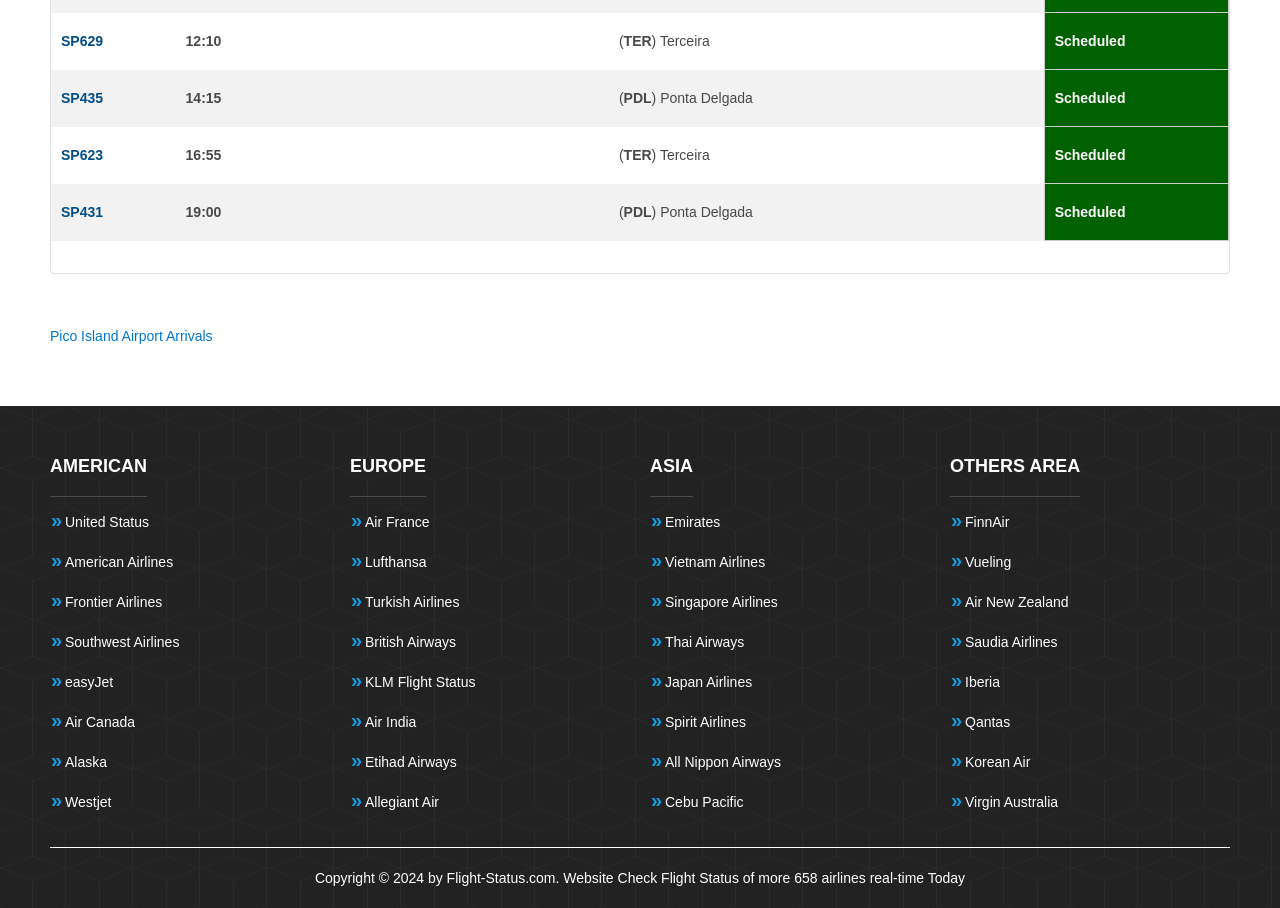Determine the bounding box coordinates for the region that must be clicked to execute the following instruction: "Check the status of flight SP629".

[0.048, 0.037, 0.081, 0.054]